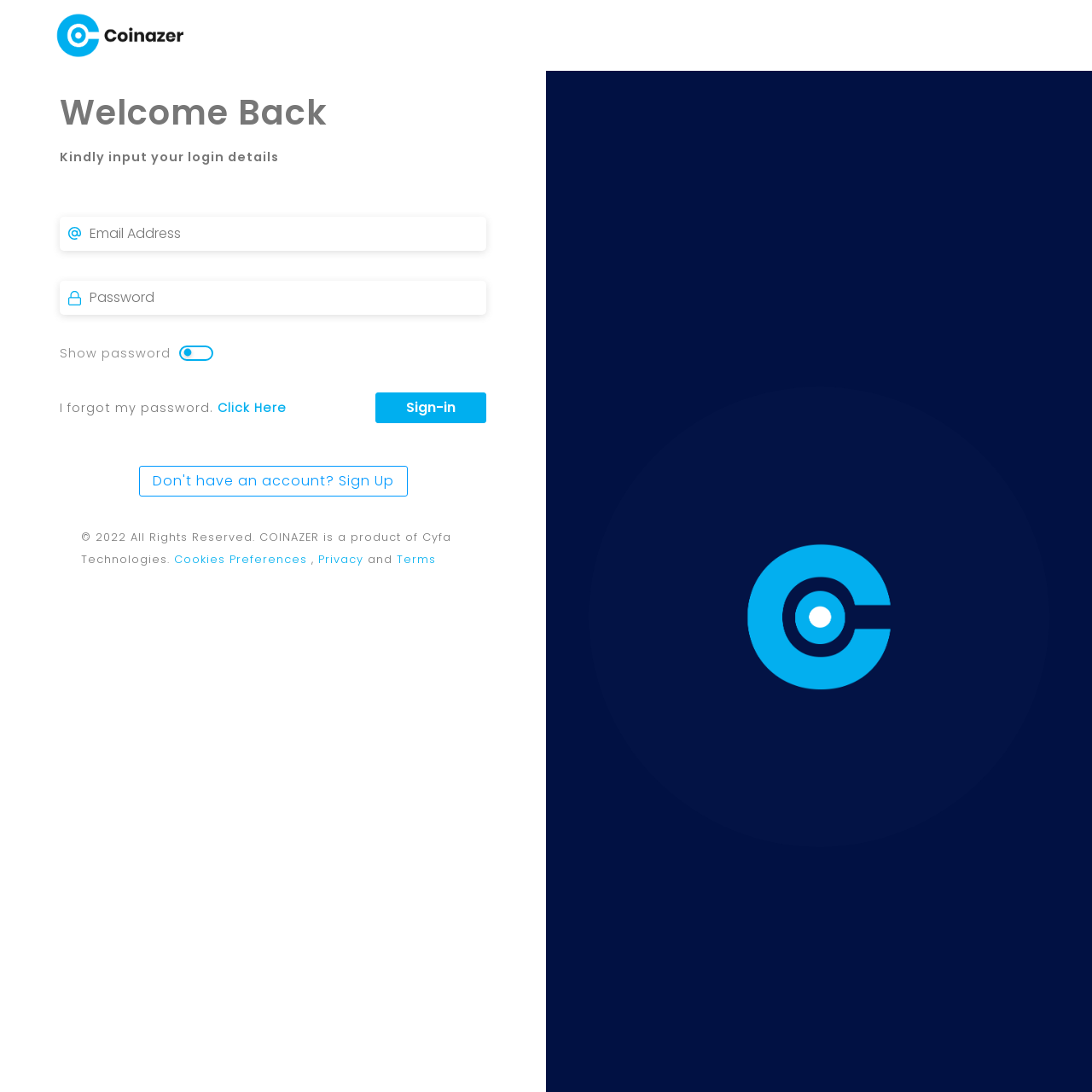Identify the bounding box coordinates for the element that needs to be clicked to fulfill this instruction: "Click sign up". Provide the coordinates in the format of four float numbers between 0 and 1: [left, top, right, bottom].

[0.127, 0.427, 0.373, 0.455]